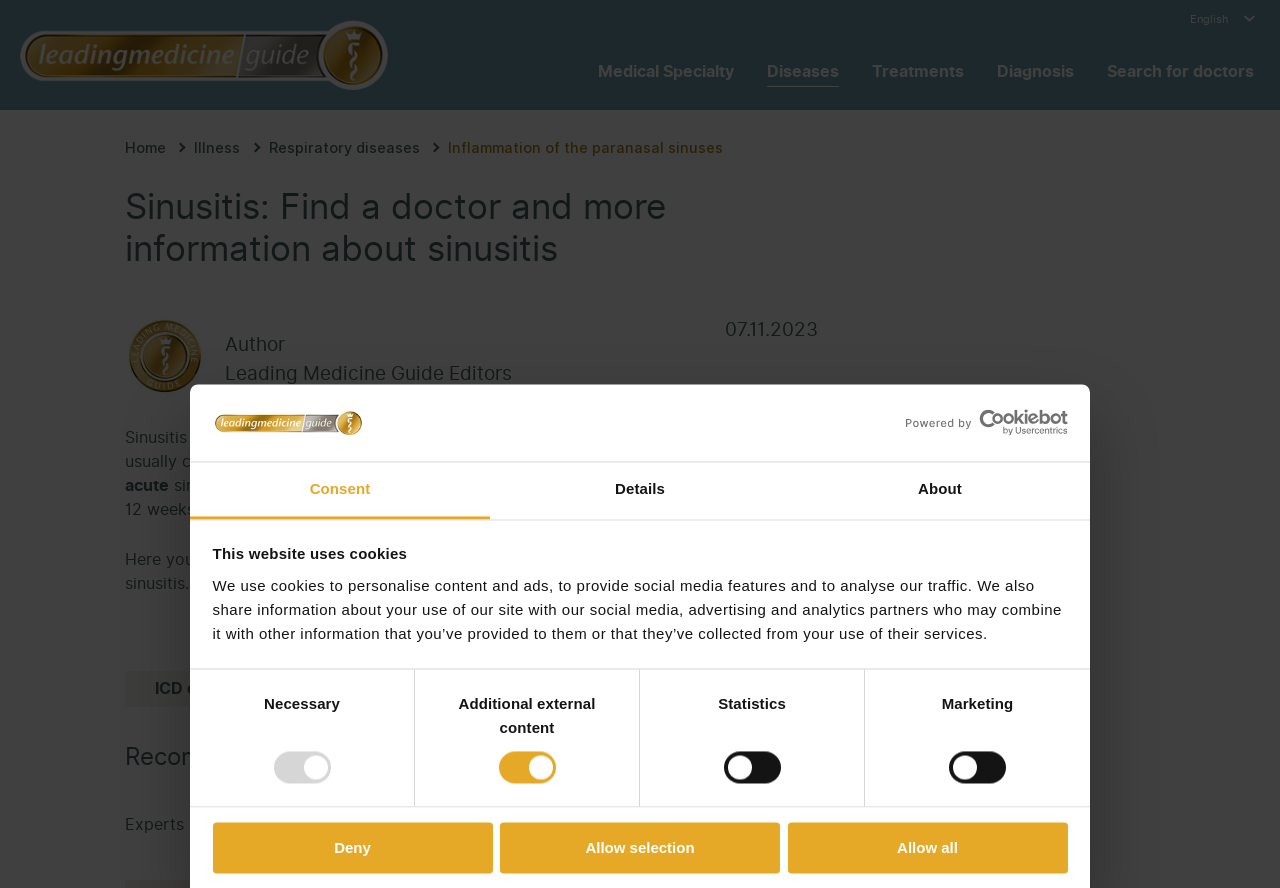Pinpoint the bounding box coordinates of the clickable area necessary to execute the following instruction: "Click the 'About' tab". The coordinates should be given as four float numbers between 0 and 1, namely [left, top, right, bottom].

[0.617, 0.521, 0.852, 0.585]